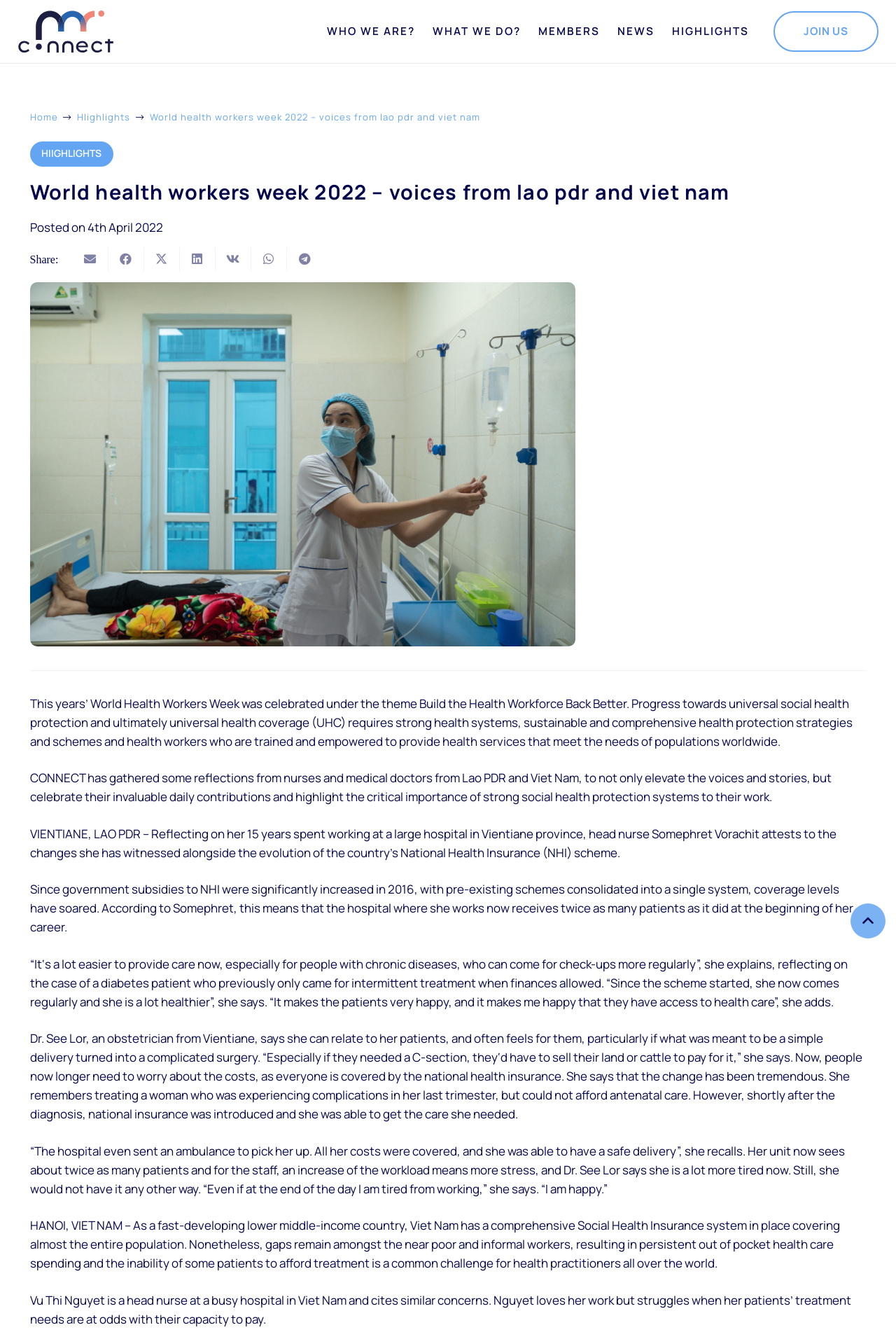What is the theme of World Health Workers Week 2022?
Look at the image and answer the question with a single word or phrase.

Build the Health Workforce Back Better